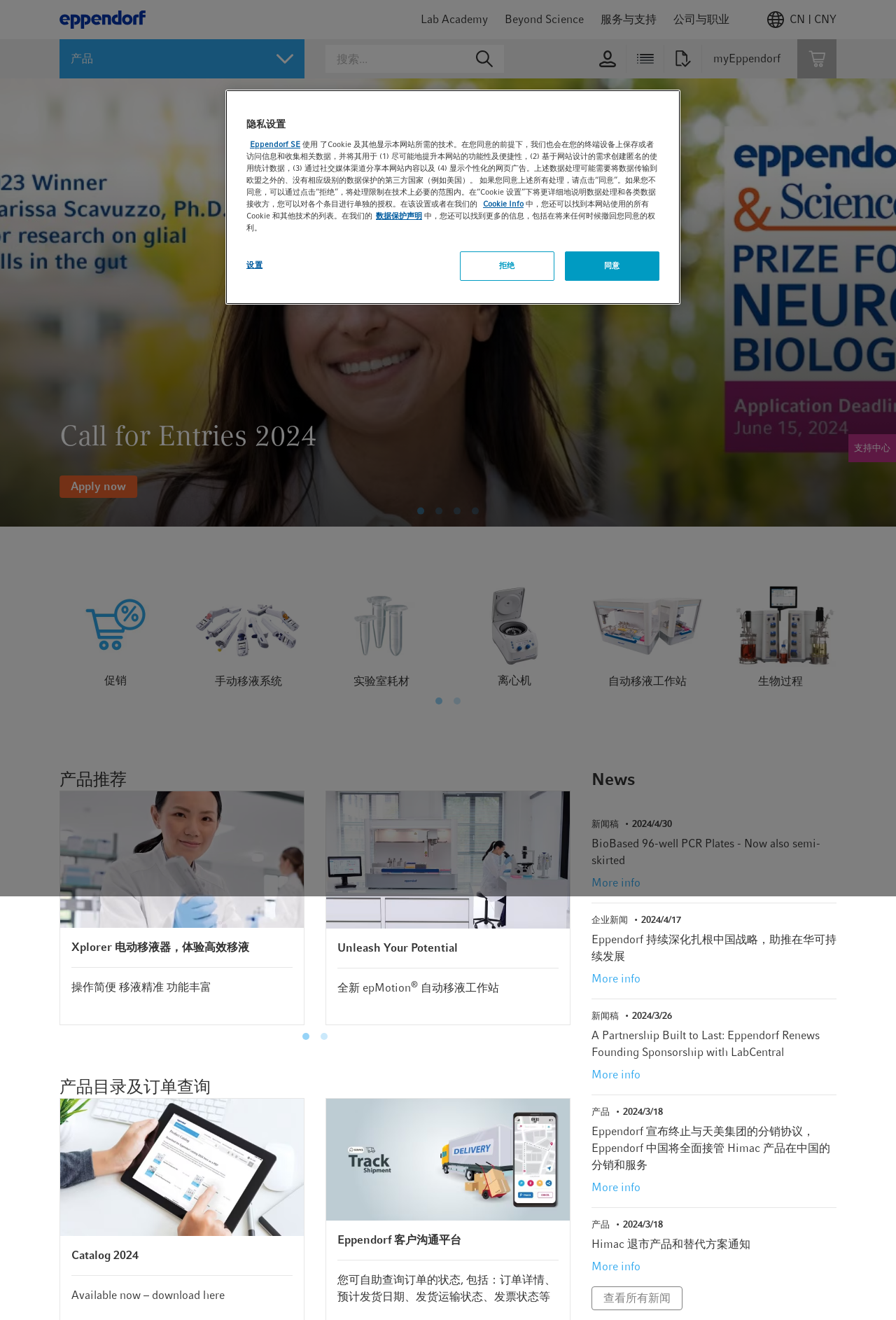What is the purpose of the '支持中心' section?
Please provide a single word or phrase answer based on the image.

Support